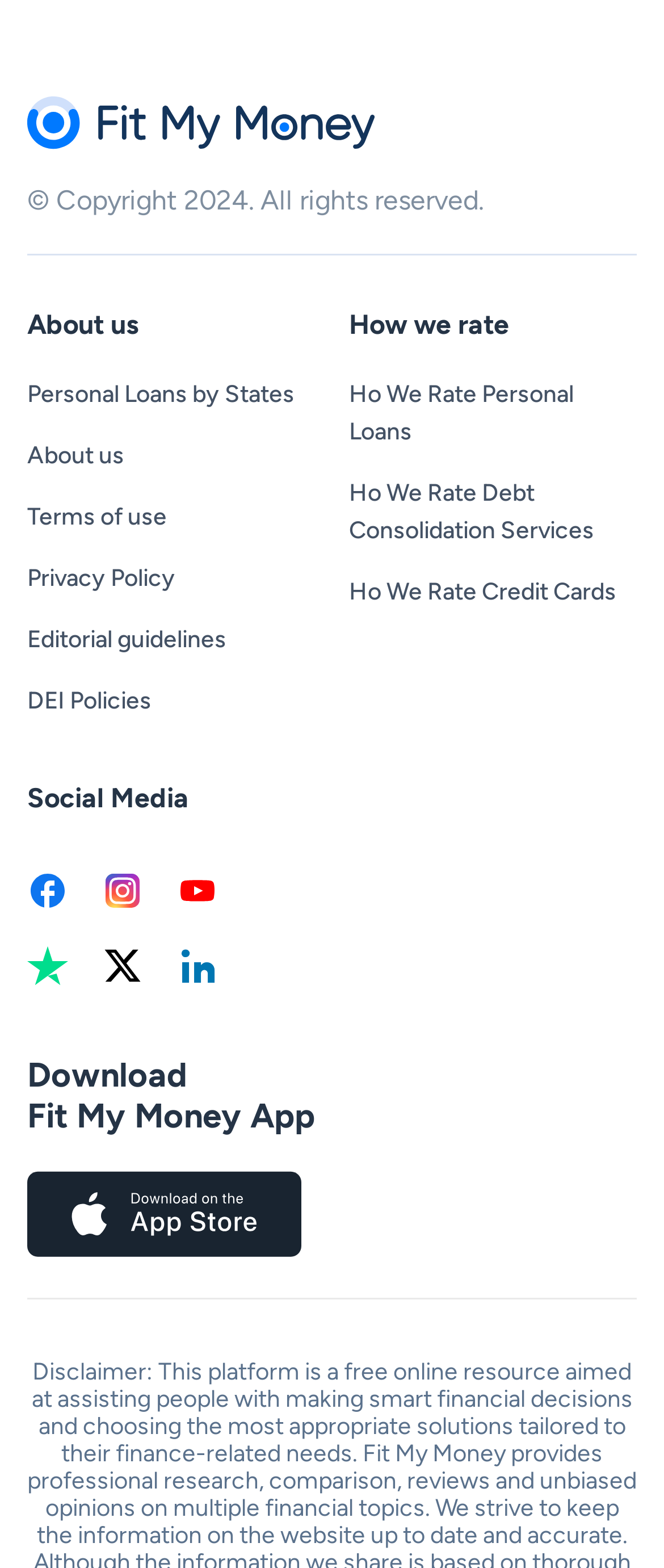Locate the bounding box coordinates of the element you need to click to accomplish the task described by this instruction: "Check the Personal Loans by States".

[0.041, 0.242, 0.444, 0.259]